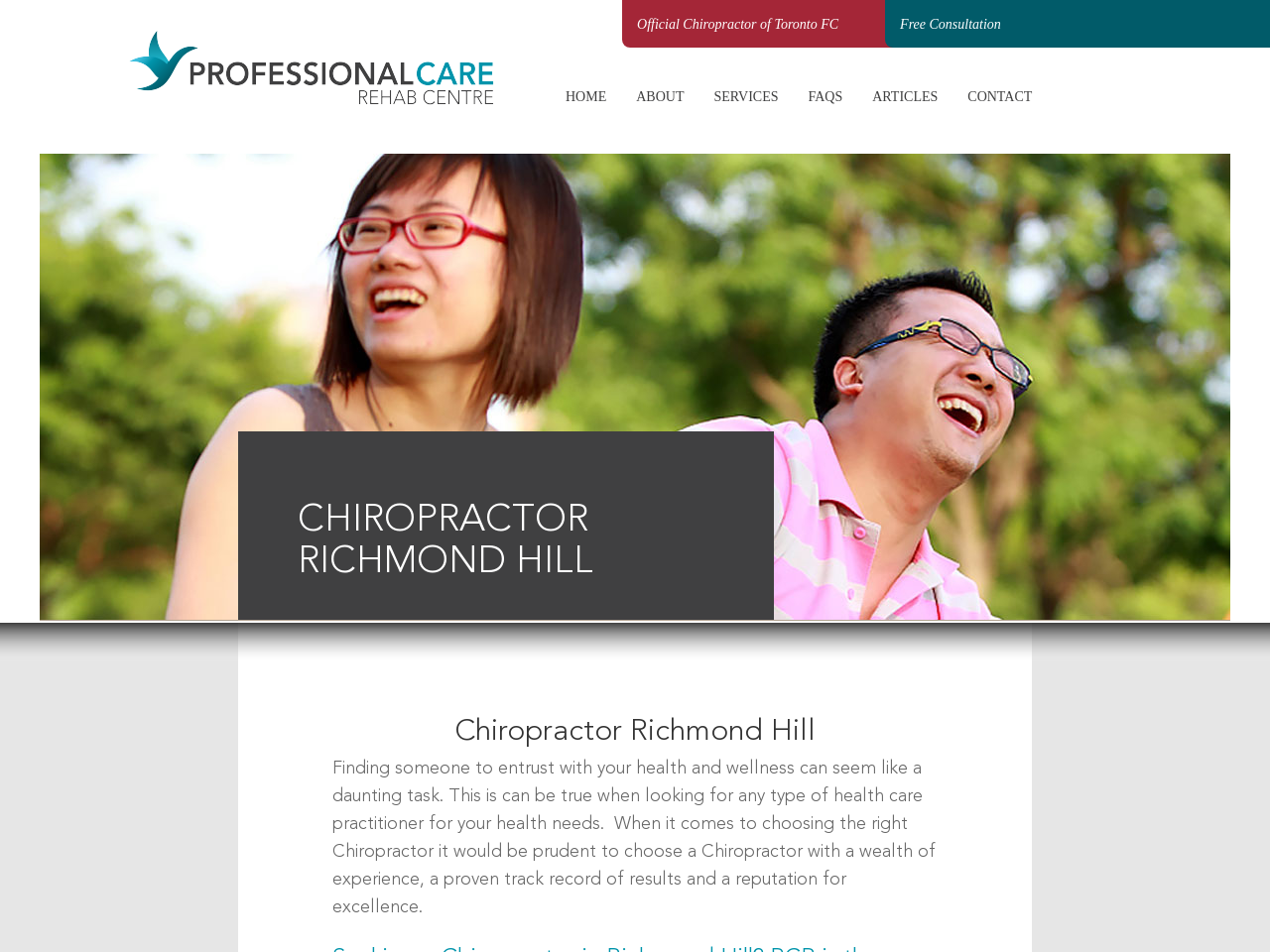What is the tone of the webpage?
Provide a detailed and extensive answer to the question.

The tone of the webpage can be determined by looking at the language used, which is formal and professional, and the overall design of the webpage, which appears to be clean and organized. The text also mentions 'a reputation for excellence', which suggests a professional tone.